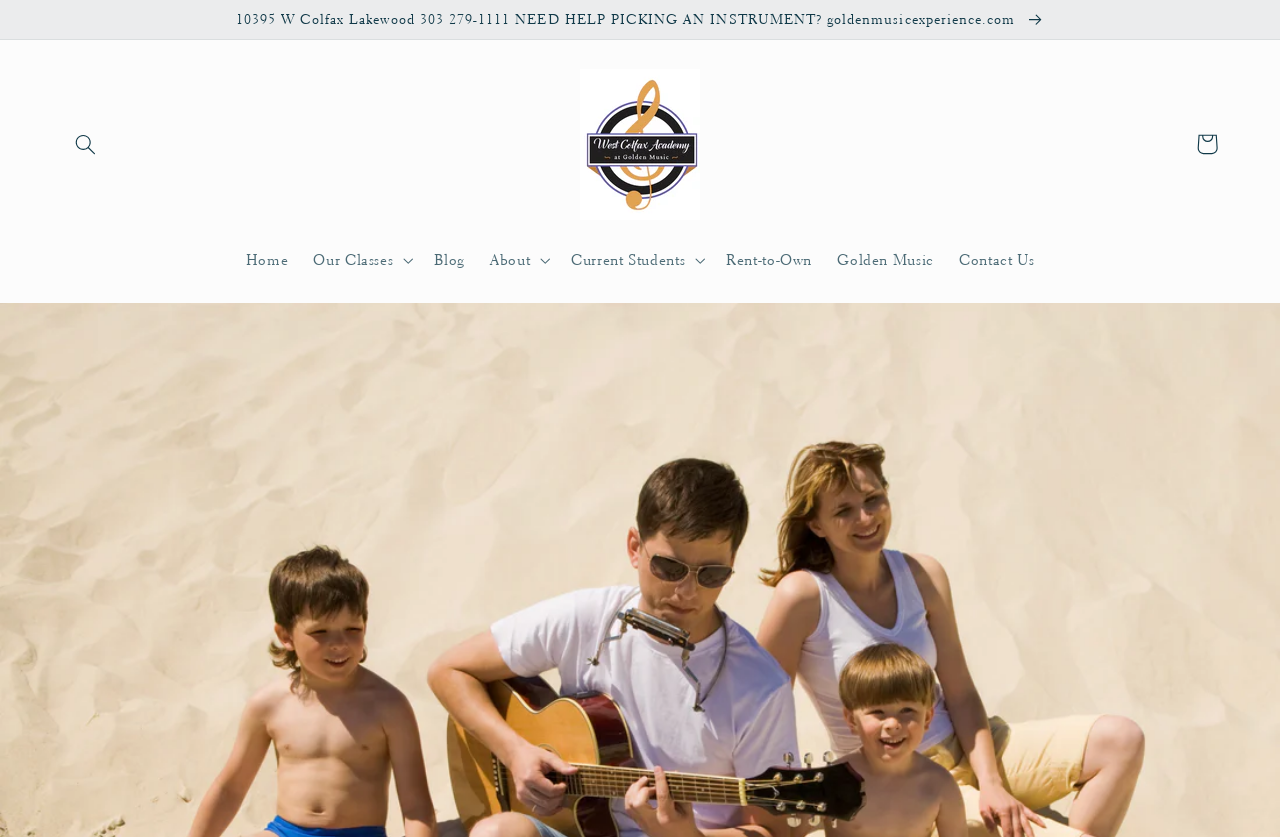Identify the bounding box coordinates of the area you need to click to perform the following instruction: "Visit the home page".

[0.182, 0.285, 0.235, 0.338]